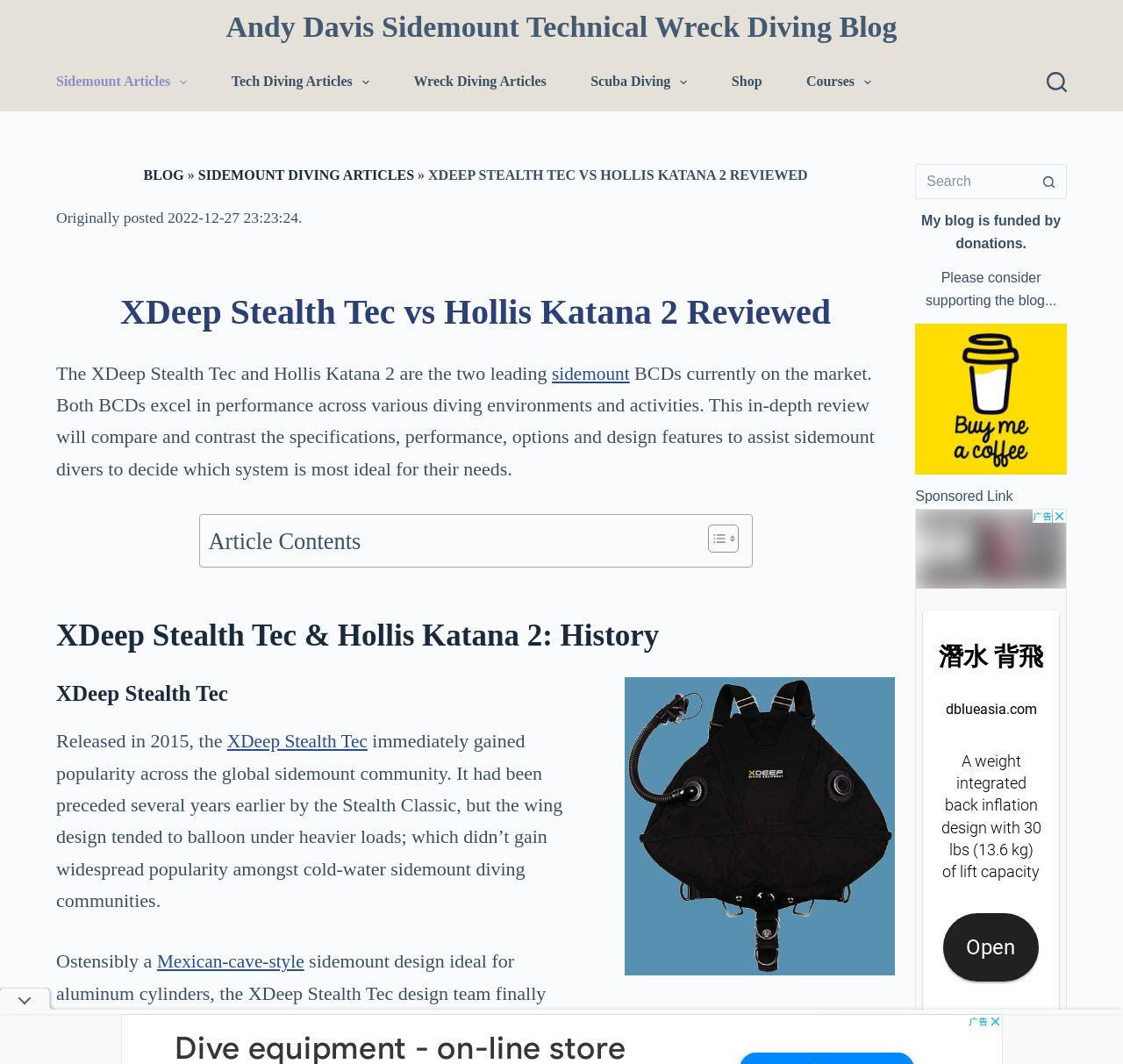Please find the bounding box coordinates of the element that you should click to achieve the following instruction: "Learn about CloudCasa". The coordinates should be presented as four float numbers between 0 and 1: [left, top, right, bottom].

None